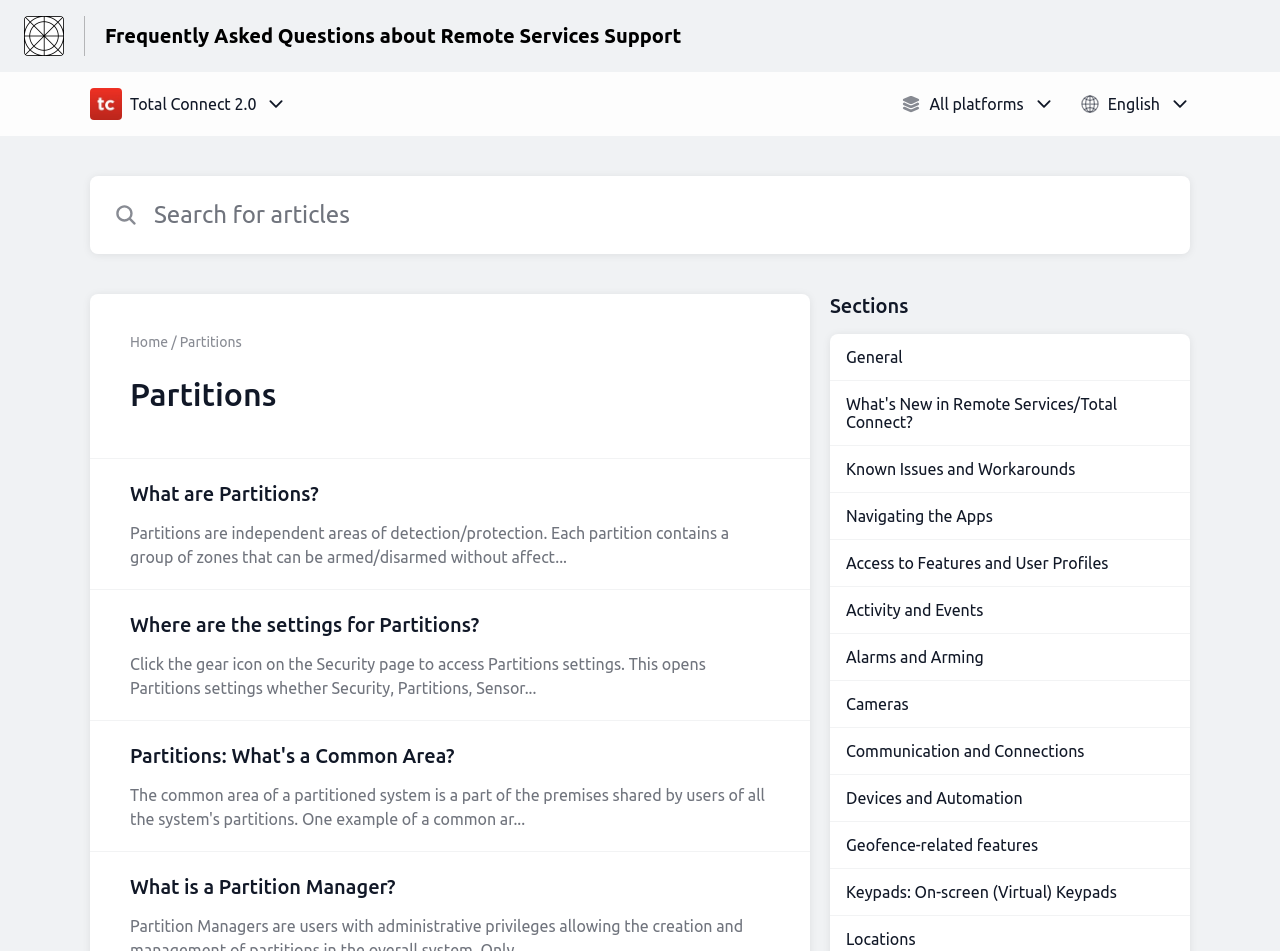Can you give a comprehensive explanation to the question given the content of the image?
What is the purpose of Partitions?

I found the answer by looking at the list item 'What are Partitions?' which contains a link with a description that explains the purpose of Partitions. According to the description, Partitions are independent areas of detection/protection that contain a group of zones that can be armed/disarmed without affecting other partitions.